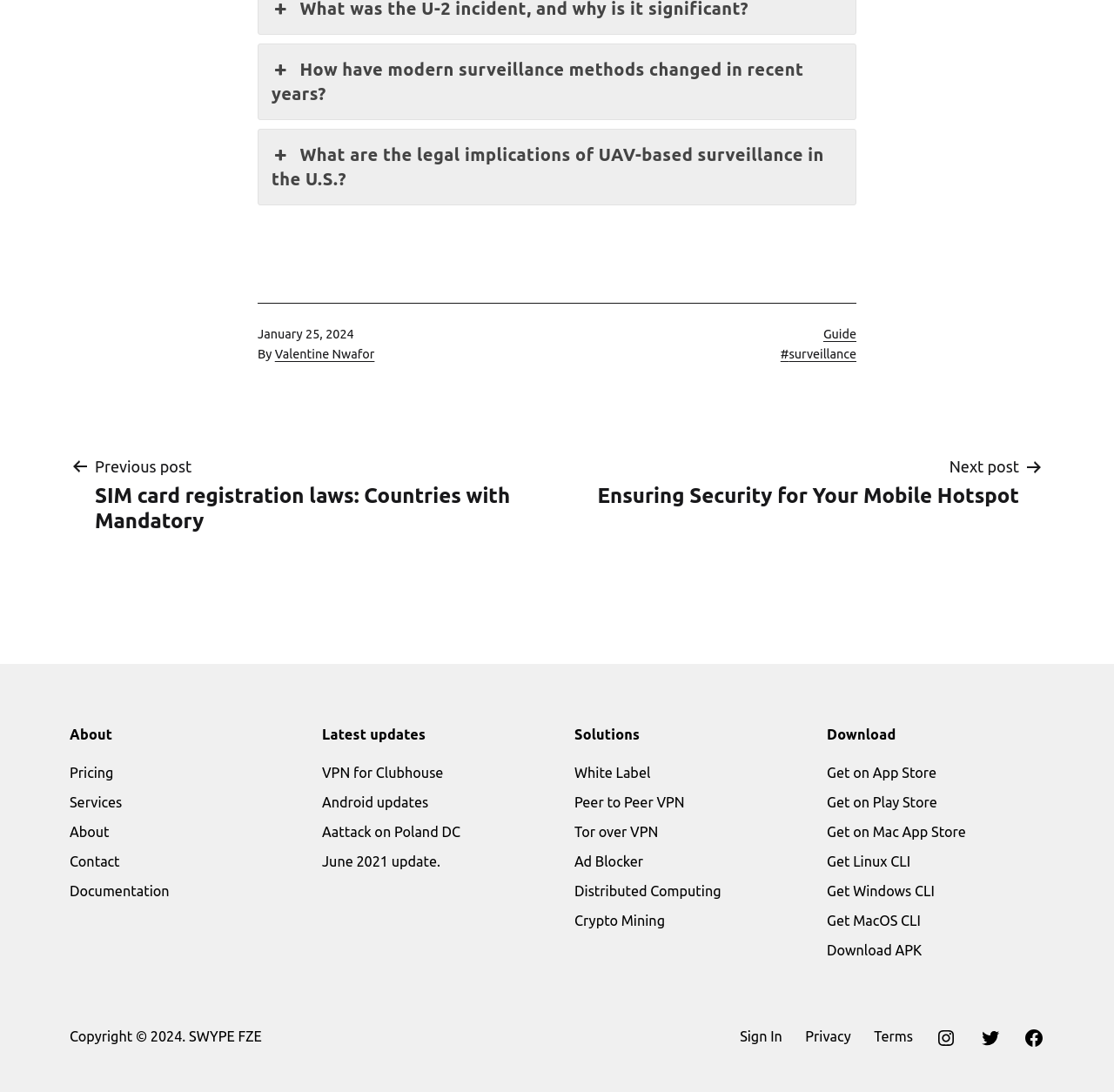Identify the bounding box coordinates for the region of the element that should be clicked to carry out the instruction: "Read about surveillance methods". The bounding box coordinates should be four float numbers between 0 and 1, i.e., [left, top, right, bottom].

[0.232, 0.041, 0.768, 0.109]